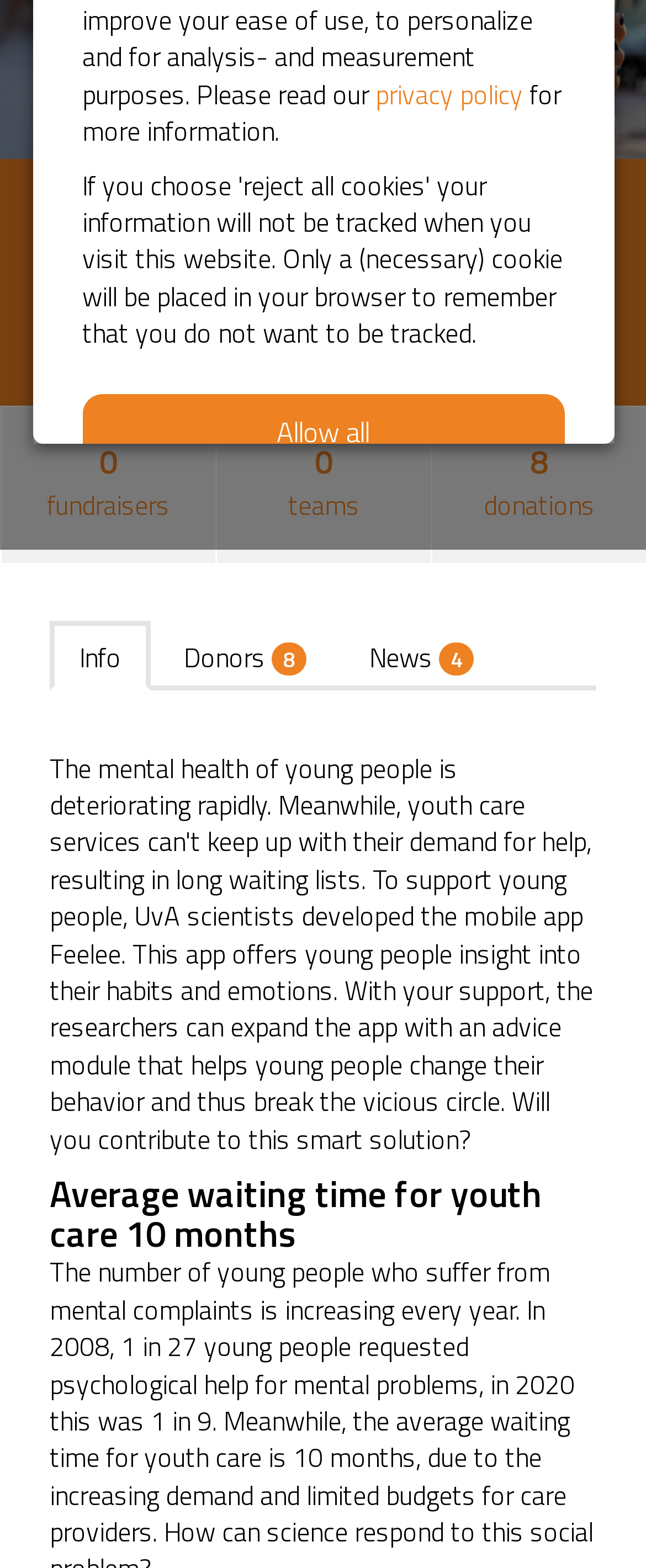Given the description "Settings", determine the bounding box of the corresponding UI element.

[0.127, 0.324, 0.873, 0.372]